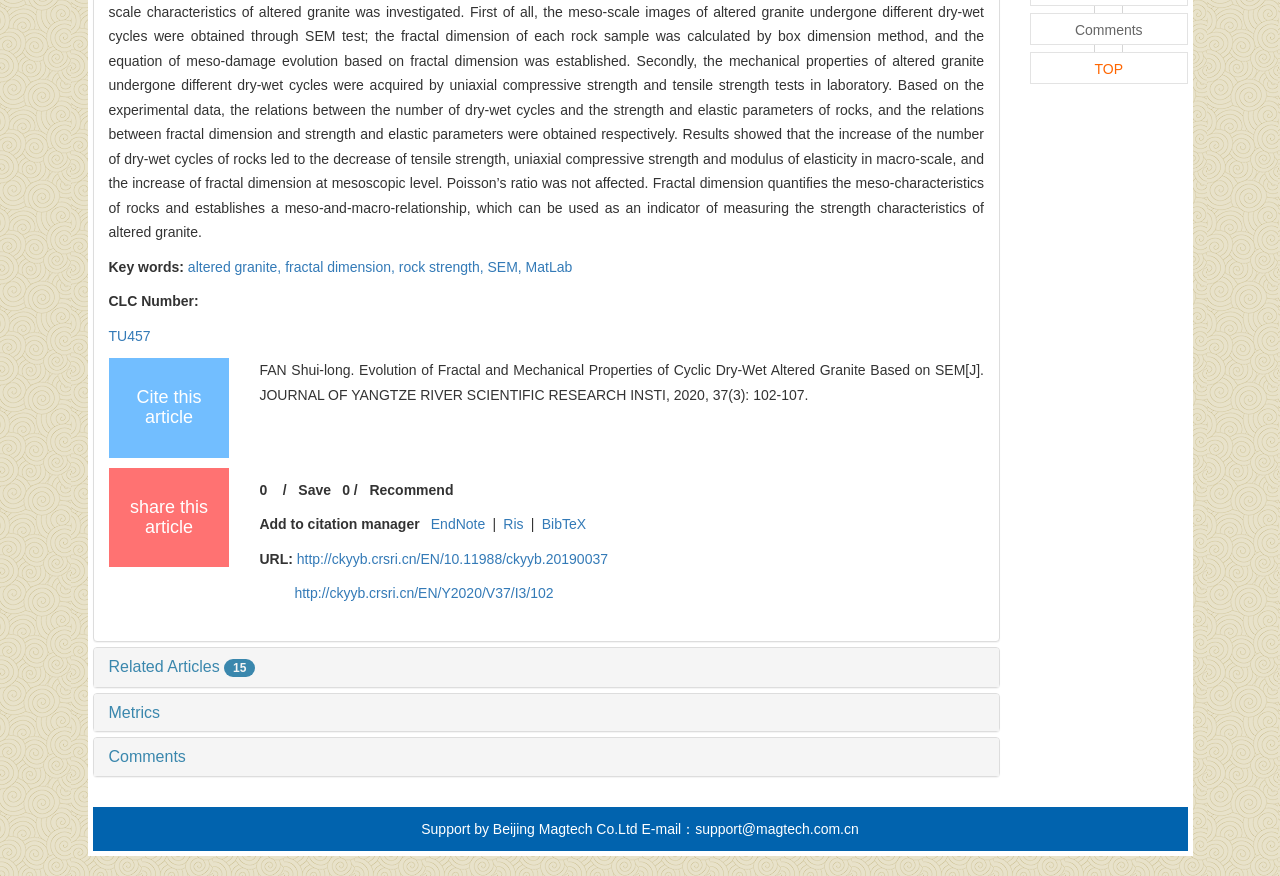Using the provided element description: "fractal dimension,", determine the bounding box coordinates of the corresponding UI element in the screenshot.

[0.223, 0.295, 0.312, 0.314]